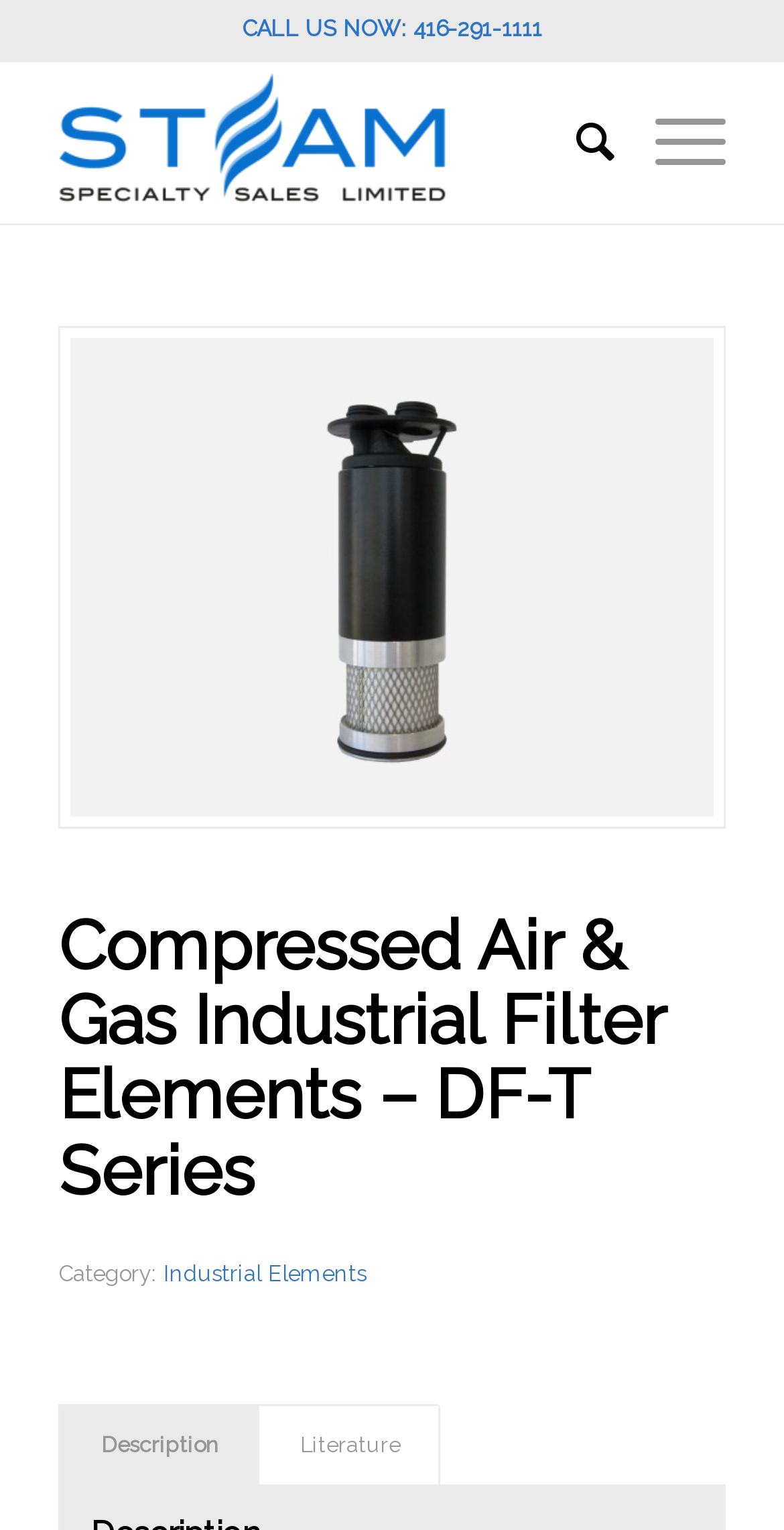Give a short answer to this question using one word or a phrase:
Is the 'Description' tab selected?

No